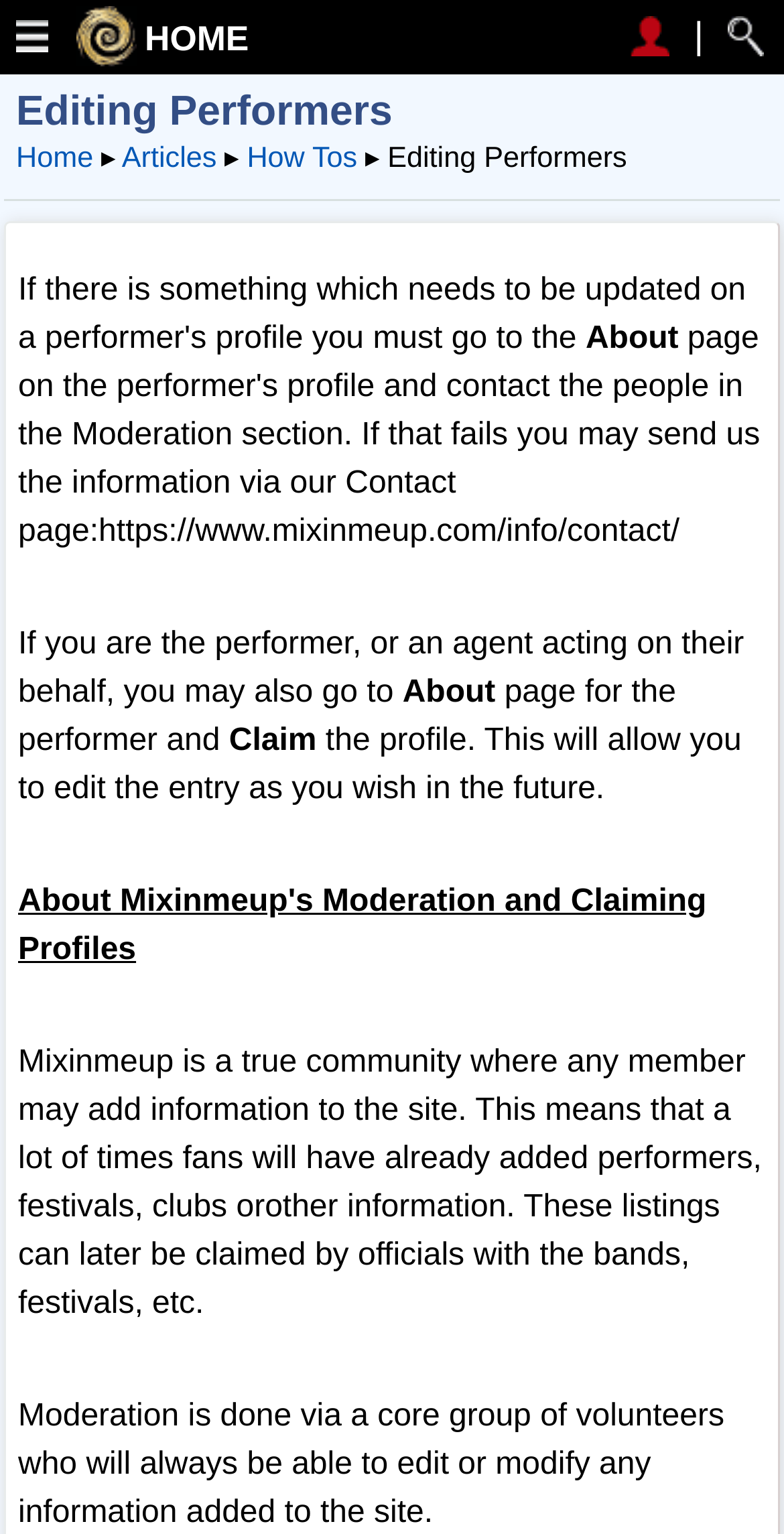Identify the bounding box coordinates for the element that needs to be clicked to fulfill this instruction: "go to main menu". Provide the coordinates in the format of four float numbers between 0 and 1: [left, top, right, bottom].

[0.021, 0.013, 0.062, 0.034]